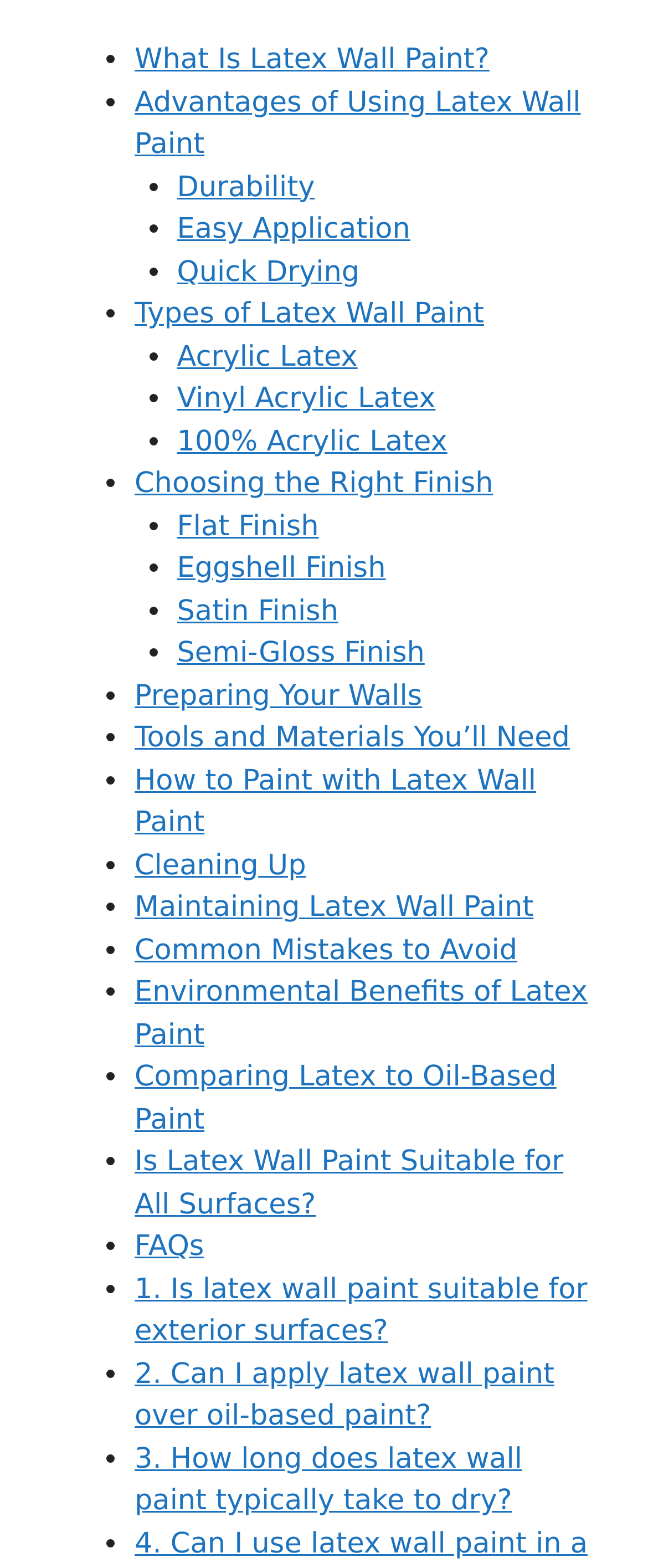What are the advantages of using latex wall paint?
Please elaborate on the answer to the question with detailed information.

The webpage lists the advantages of using latex wall paint, which include durability, easy application, and quick drying. These advantages are listed as separate links, indicating that they are important benefits of using latex wall paint.